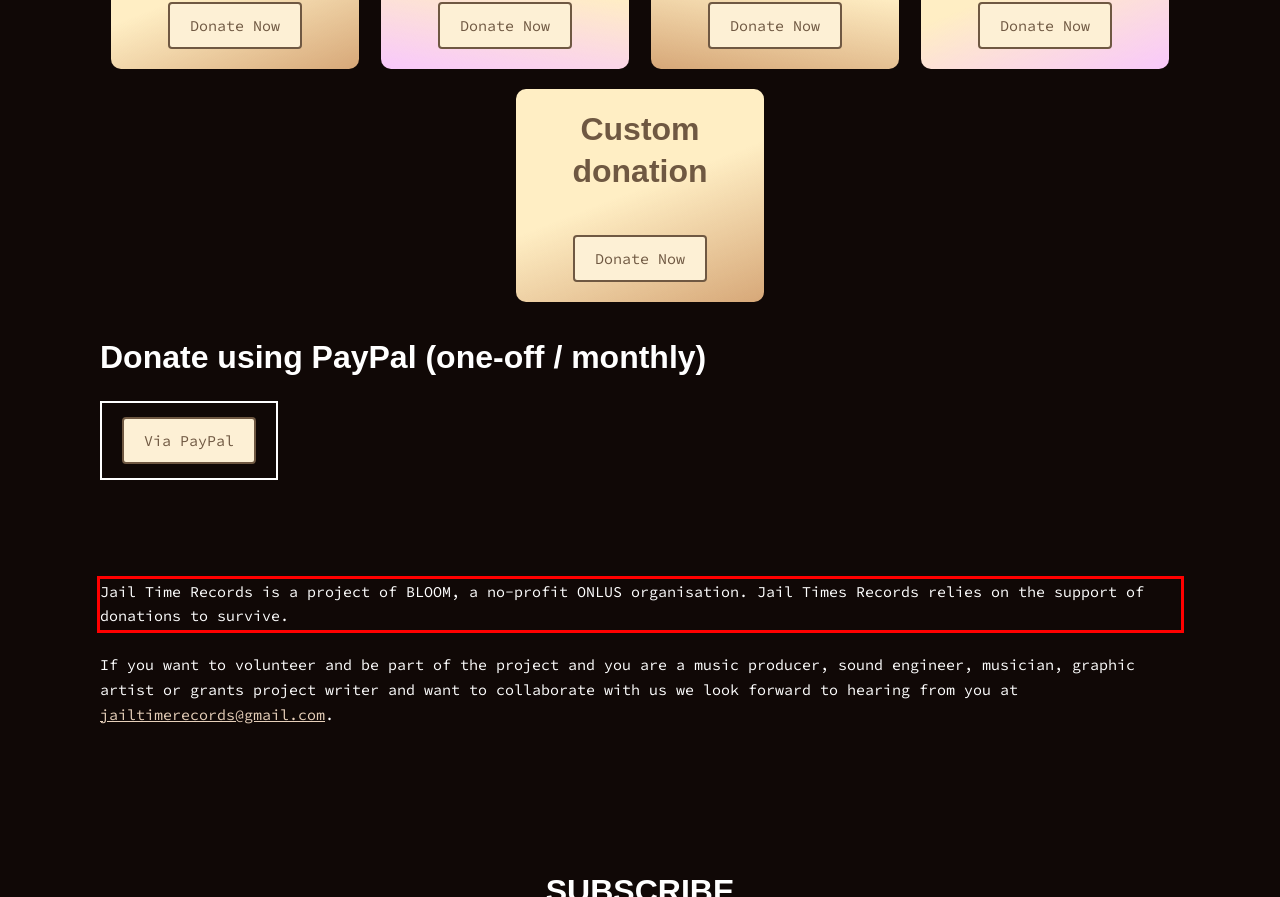Please perform OCR on the text within the red rectangle in the webpage screenshot and return the text content.

Jail Time Records is a project of BLOOM, a no-profit ONLUS organisation. Jail Times Records relies on the support of donations to survive.